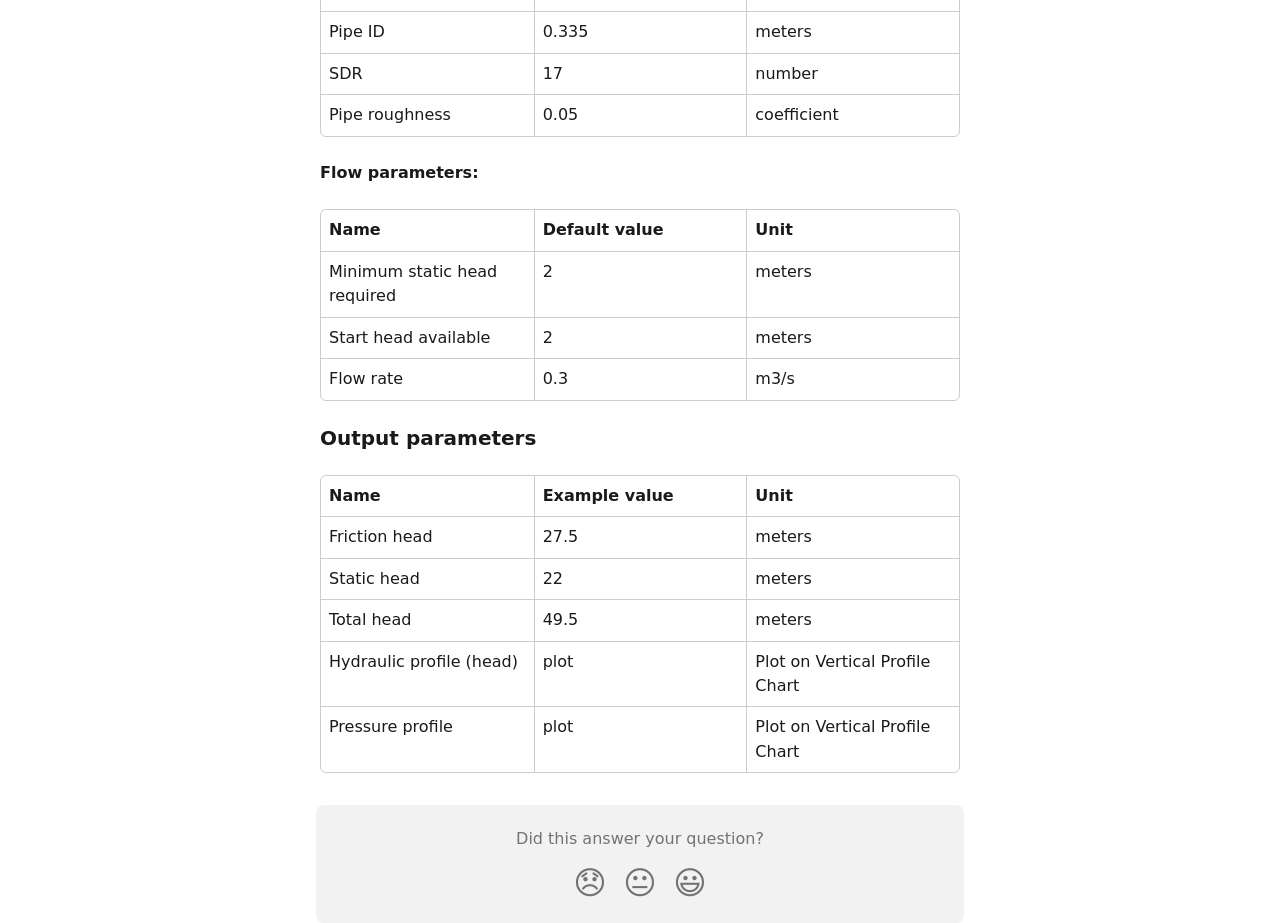What is the default value of minimum static head required?
Using the image provided, answer with just one word or phrase.

2